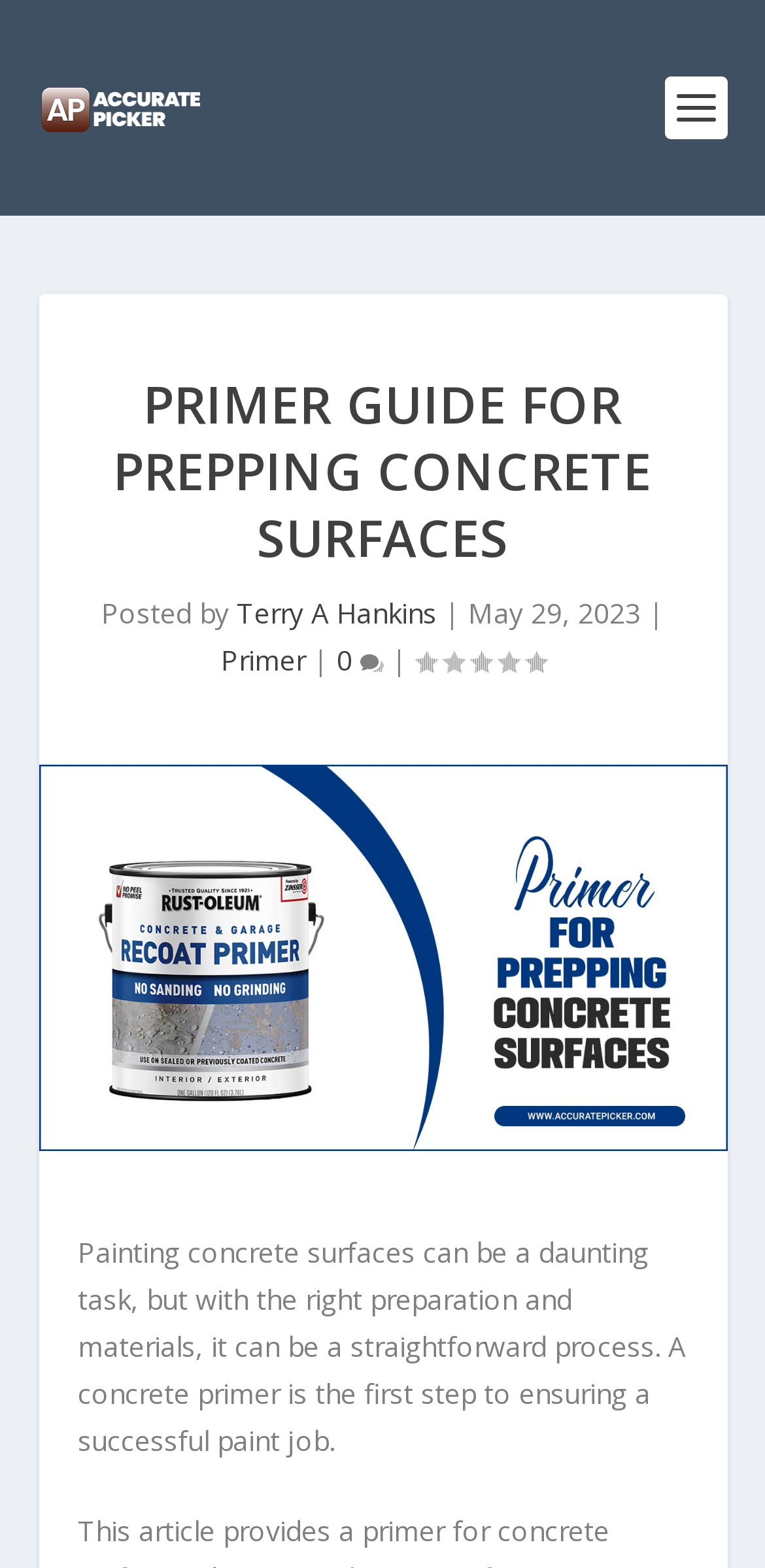Who is the author of this article?
Could you give a comprehensive explanation in response to this question?

The author's name can be found in the section below the main heading, where it says 'Posted by Terry A Hankins'.